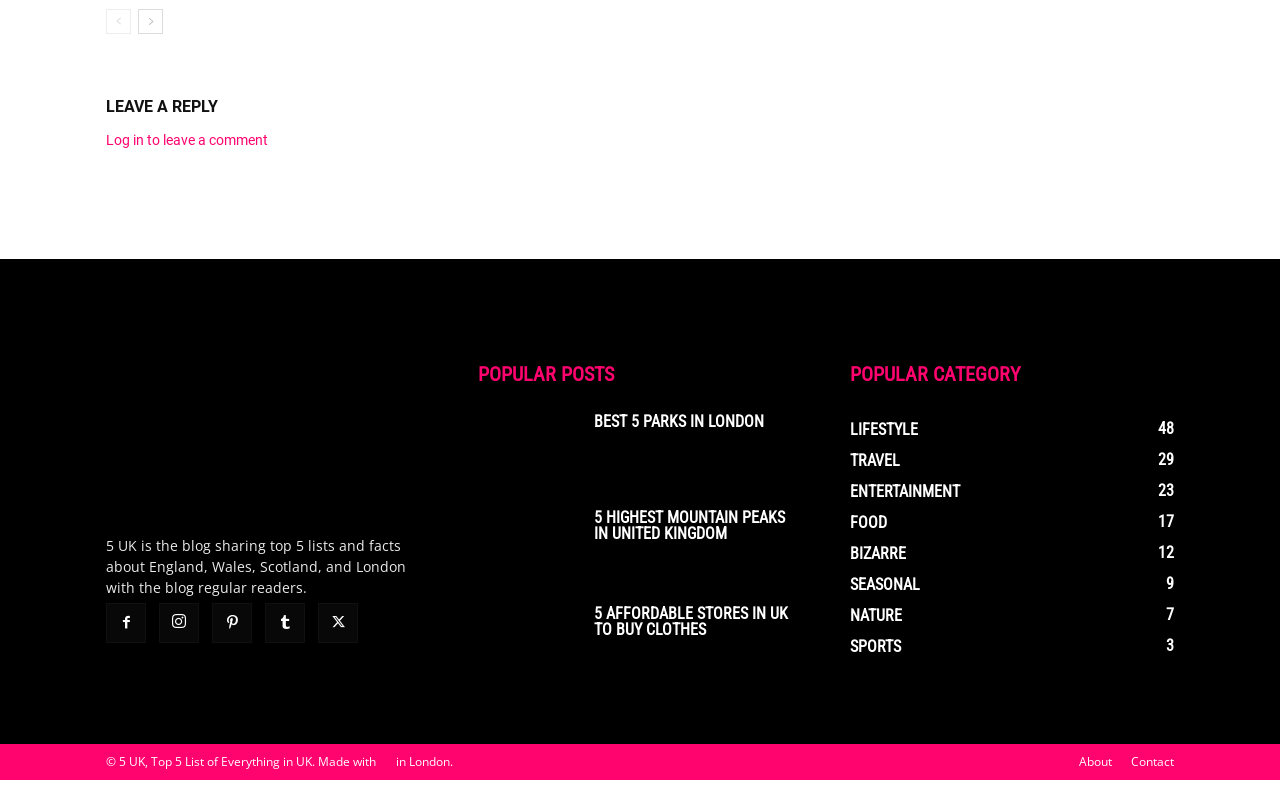Please use the details from the image to answer the following question comprehensively:
What is the blog about?

Based on the static text '5 UK is the blog sharing top 5 lists and facts about England, Wales, Scotland, and London with the blog regular readers.', I can infer that the blog is about the UK.